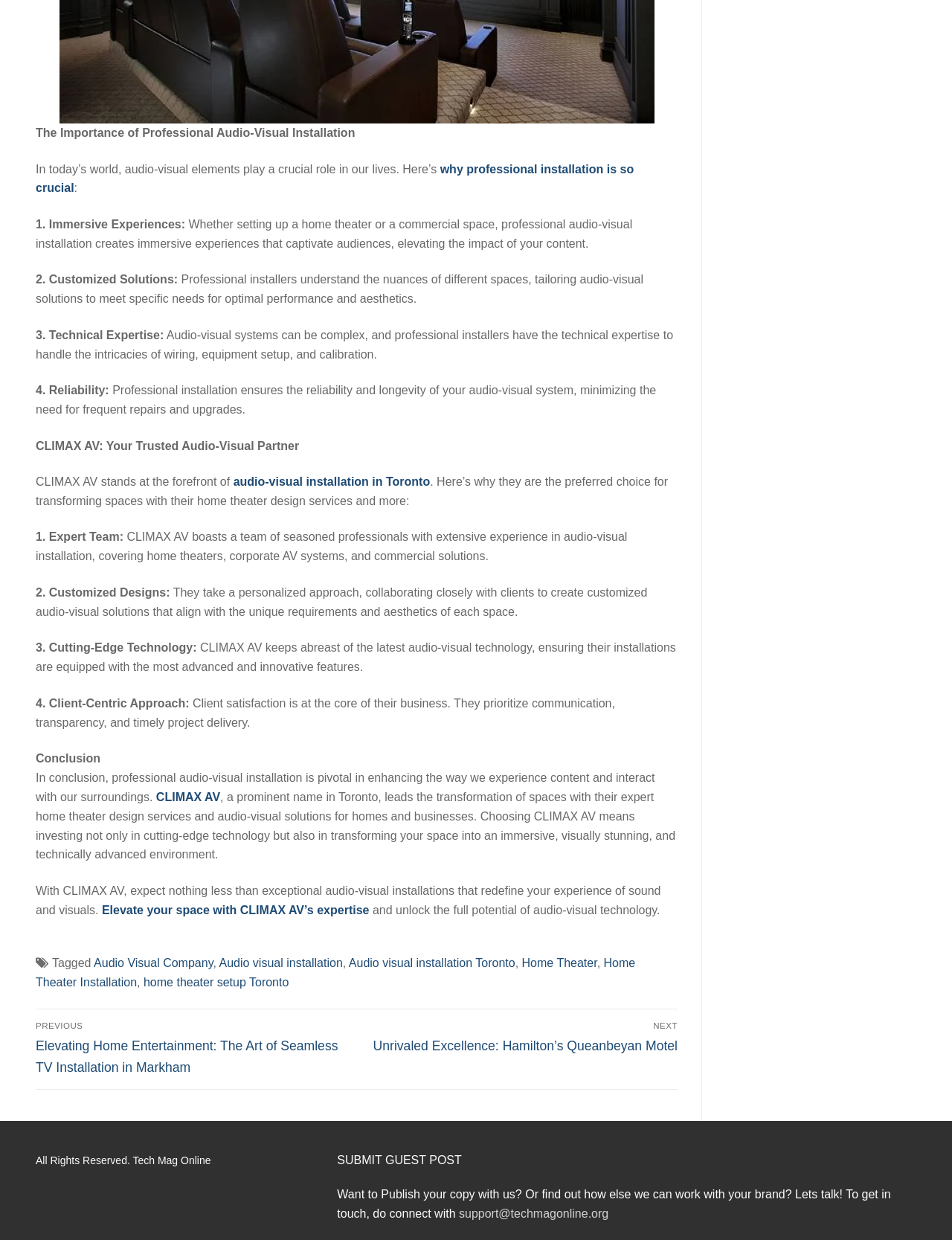Please indicate the bounding box coordinates of the element's region to be clicked to achieve the instruction: "Learn about 'CLIMAX AV's expertise'". Provide the coordinates as four float numbers between 0 and 1, i.e., [left, top, right, bottom].

[0.107, 0.729, 0.388, 0.739]